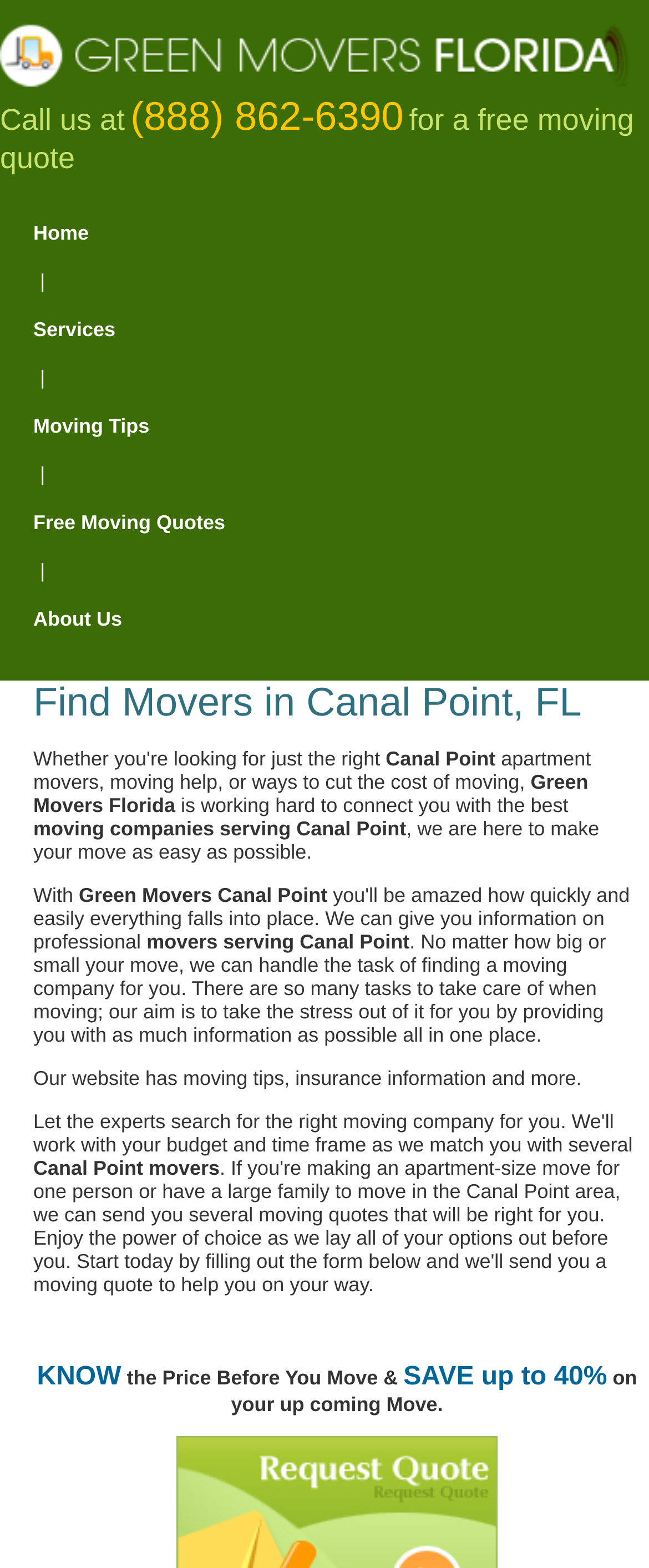What is the potential discount offered?
Ensure your answer is thorough and detailed.

I found the potential discount by looking at the section that says 'SAVE up to 40% on your up coming Move'.